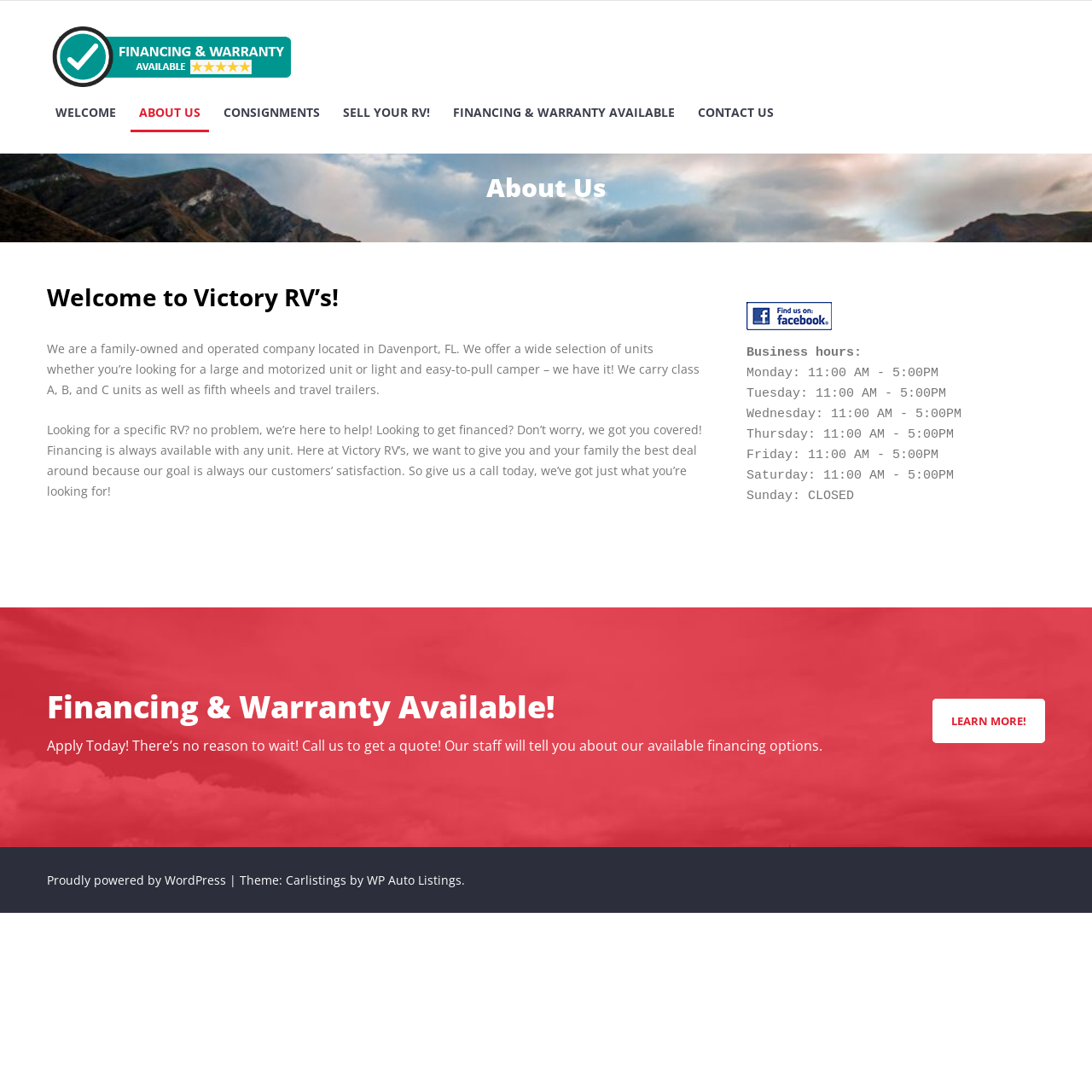Find the bounding box coordinates of the area to click in order to follow the instruction: "Click on the 'About Us' link".

[0.12, 0.083, 0.191, 0.121]